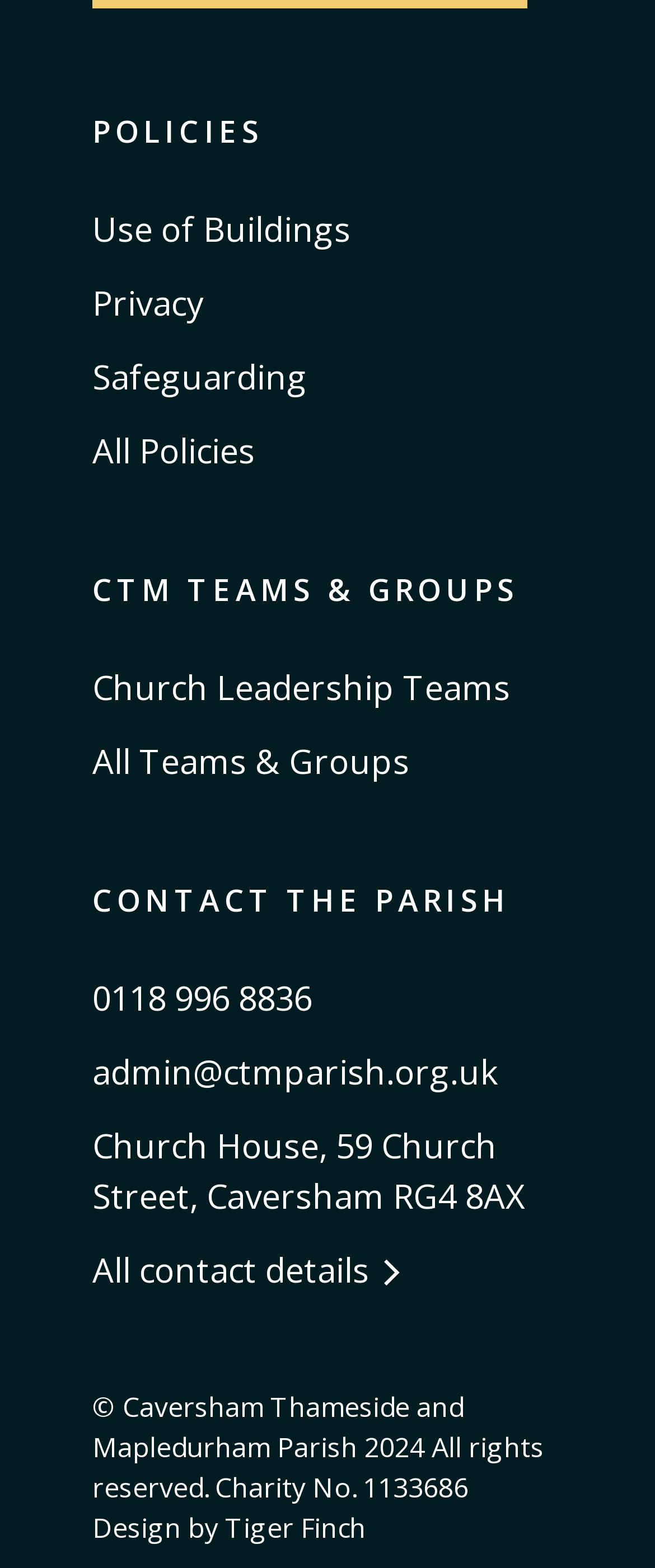Locate the bounding box coordinates of the UI element described by: "All Policies". Provide the coordinates as four float numbers between 0 and 1, formatted as [left, top, right, bottom].

[0.141, 0.272, 0.859, 0.304]